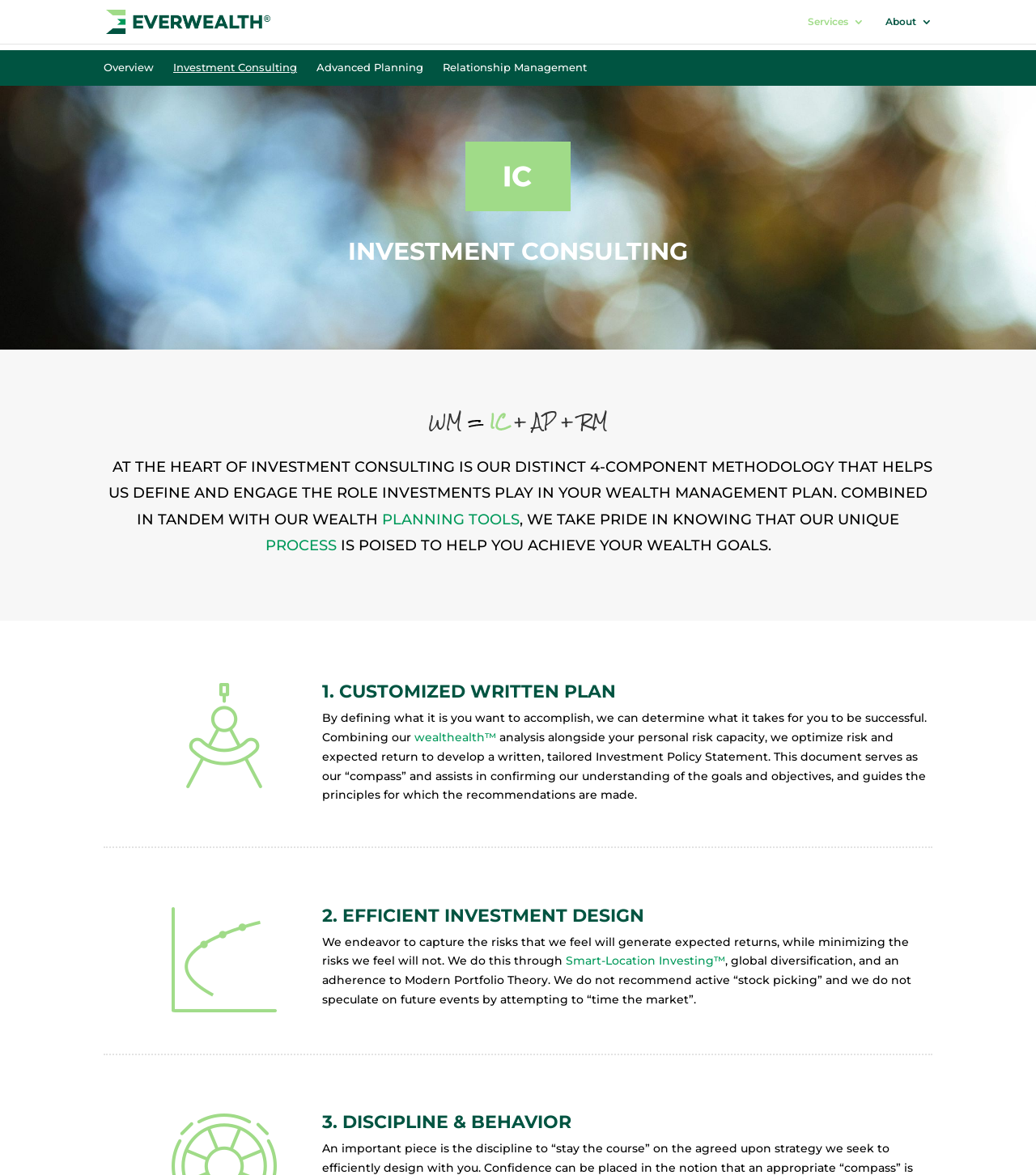Provide the bounding box coordinates of the section that needs to be clicked to accomplish the following instruction: "Explore the 'WM' link."

[0.414, 0.344, 0.446, 0.373]